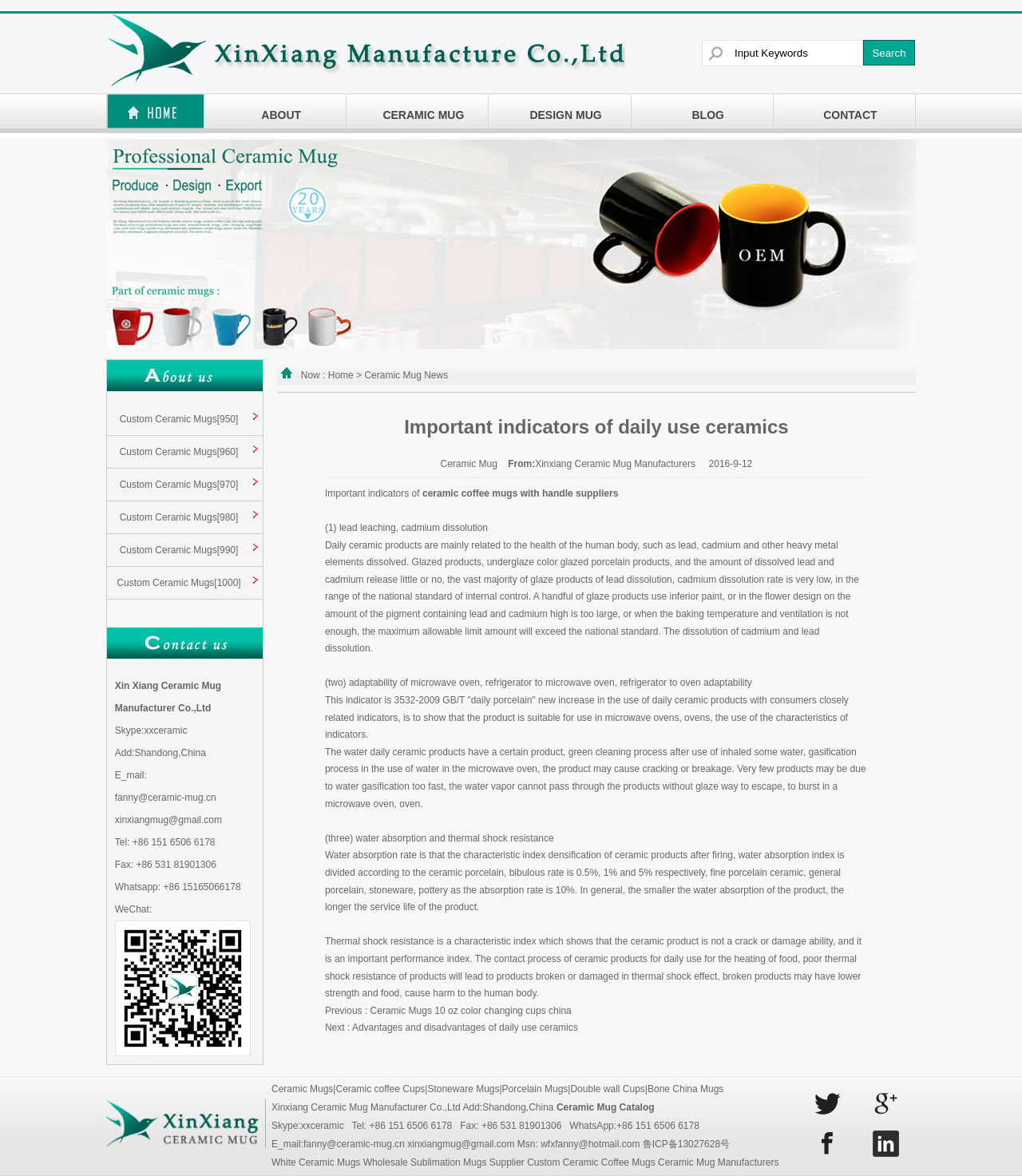Please mark the clickable region by giving the bounding box coordinates needed to complete this instruction: "Click on Custom Ceramic Mugs[950]".

[0.117, 0.351, 0.233, 0.361]